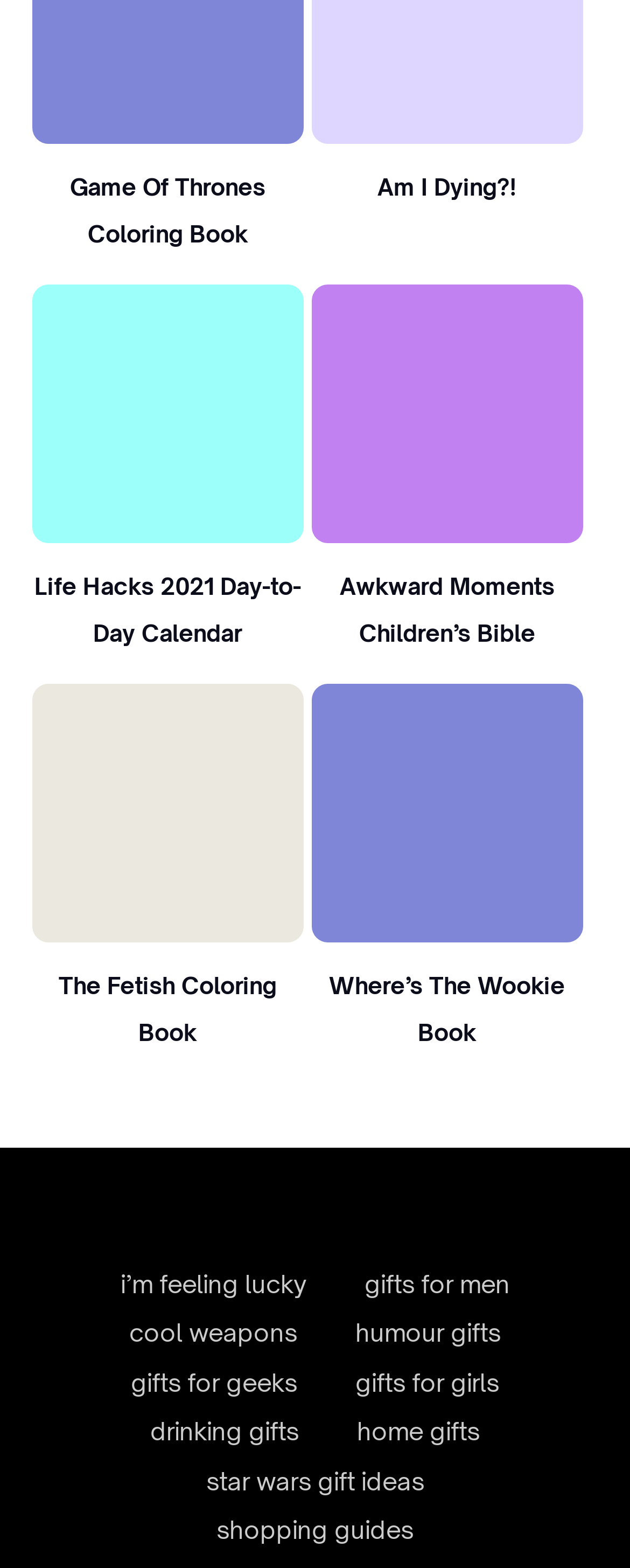Could you locate the bounding box coordinates for the section that should be clicked to accomplish this task: "Go to 'BLOG' page".

None